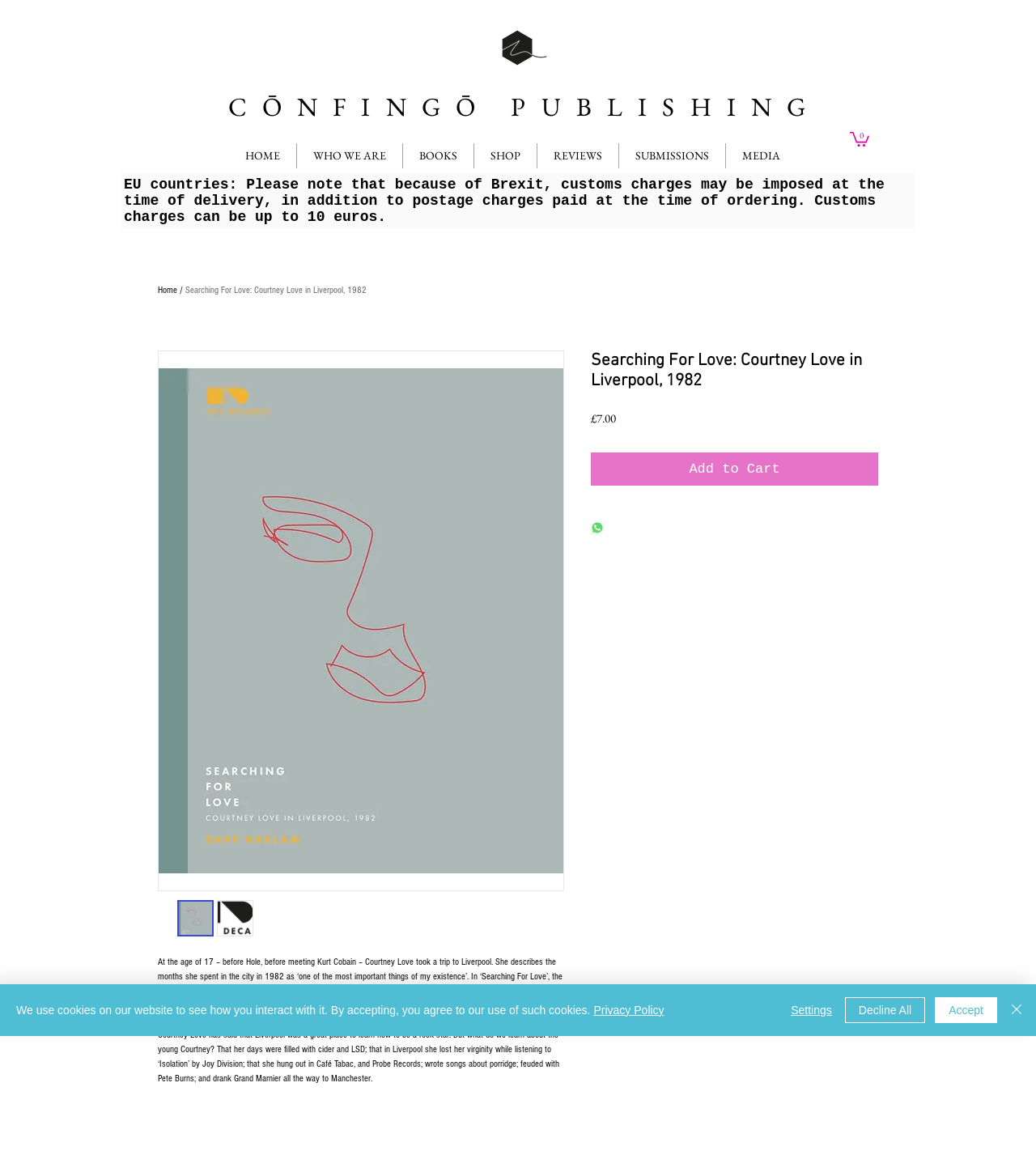Find the bounding box coordinates for the area that must be clicked to perform this action: "Contact Home Efficient".

None